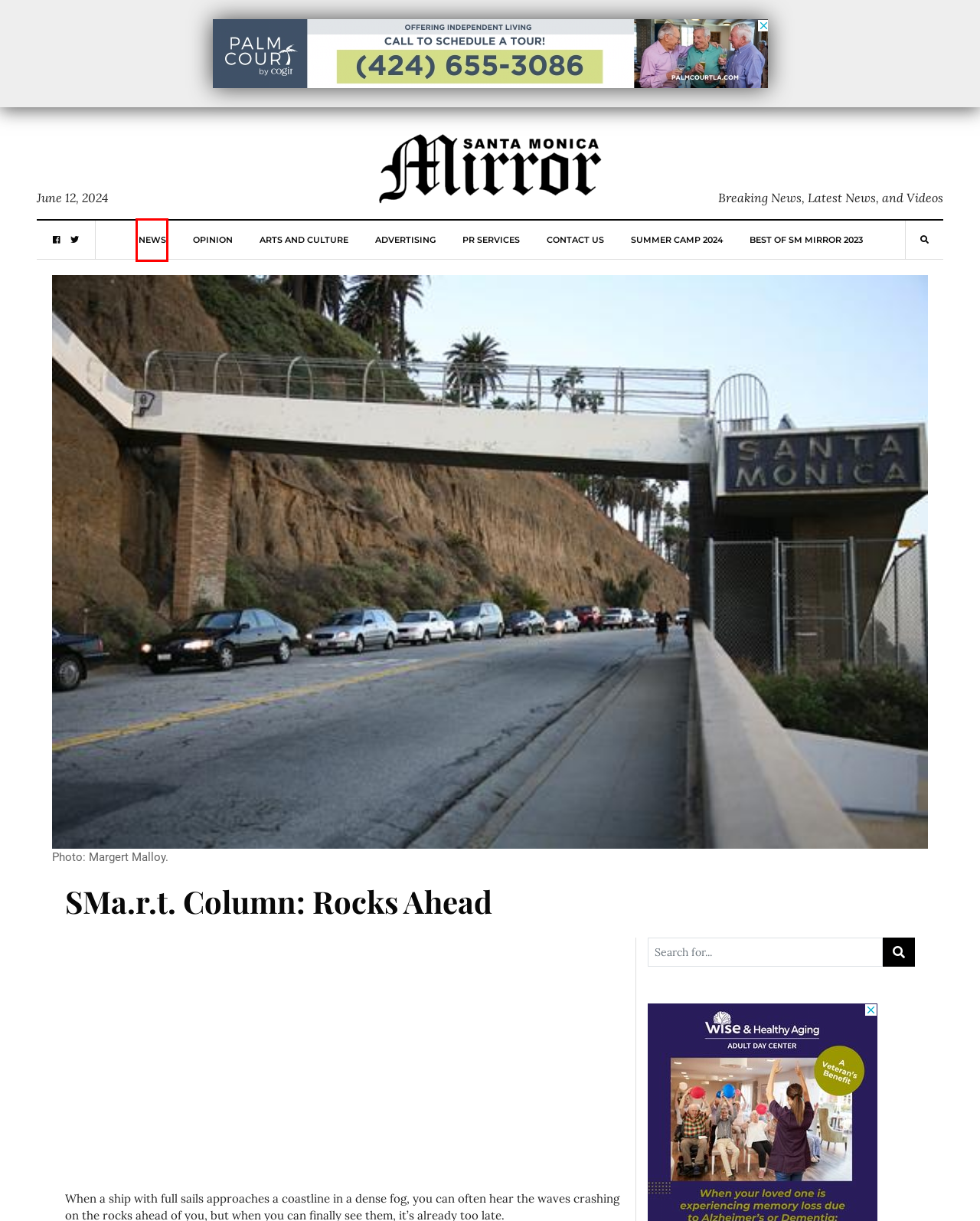Examine the screenshot of a webpage with a red bounding box around an element. Then, select the webpage description that best represents the new page after clicking the highlighted element. Here are the descriptions:
A. SM Mirror - Breaking News, Latest News, and Videos
B. News Archives - SM Mirror
C. Life and Arts Archives - SM Mirror
D. Opinion Archives - SM Mirror
E. Contact us - SM Mirror
F. (Video) Pride In the Park Performances - SM Mirror
G. 2024 Summer Camp Guide - SM Mirror
H. Mirror Media Group

B